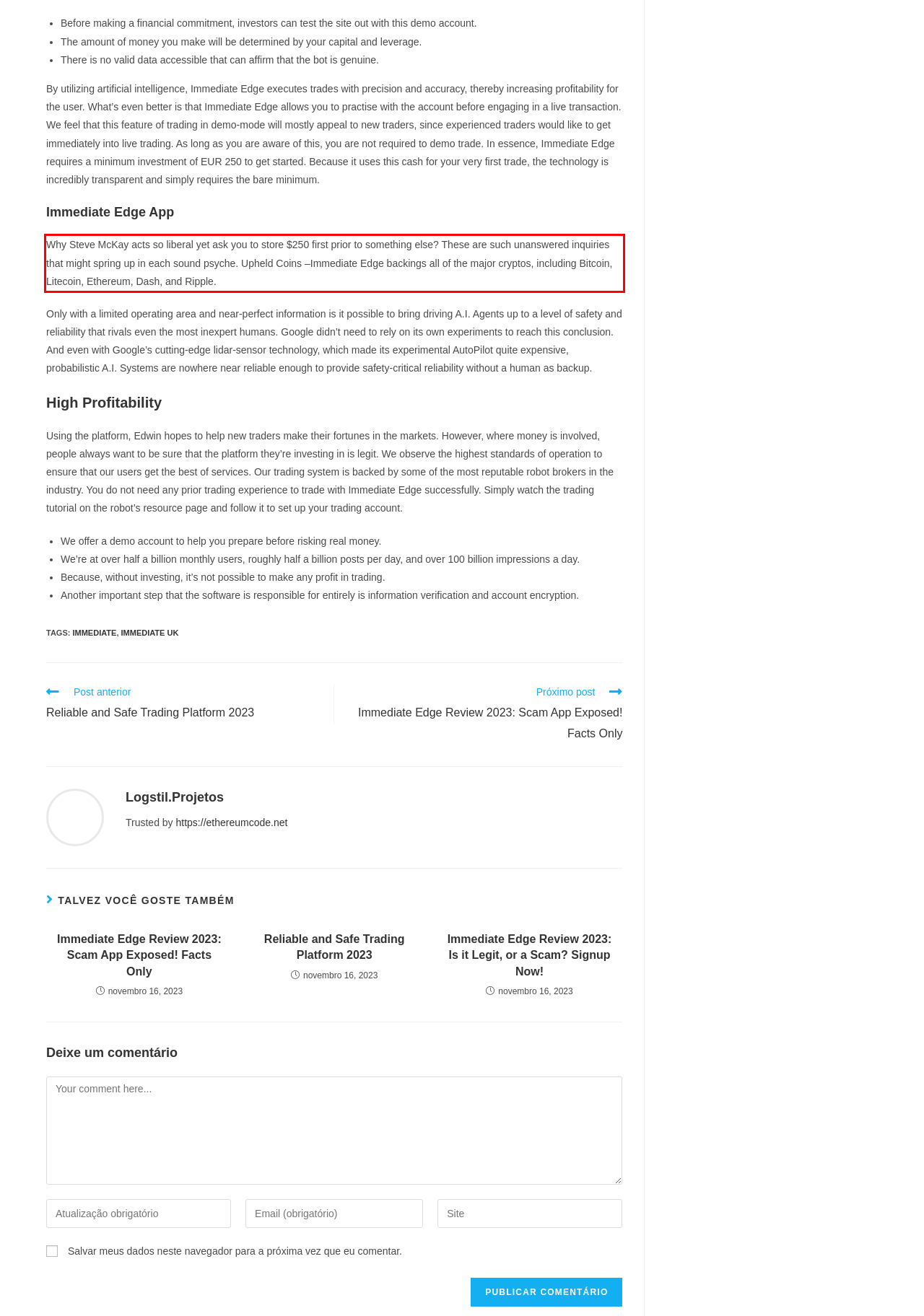Please perform OCR on the UI element surrounded by the red bounding box in the given webpage screenshot and extract its text content.

Why Steve McKay acts so liberal yet ask you to store $250 first prior to something else? These are such unanswered inquiries that might spring up in each sound psyche. Upheld Coins –Immediate Edge backings all of the major cryptos, including Bitcoin, Litecoin, Ethereum, Dash, and Ripple.